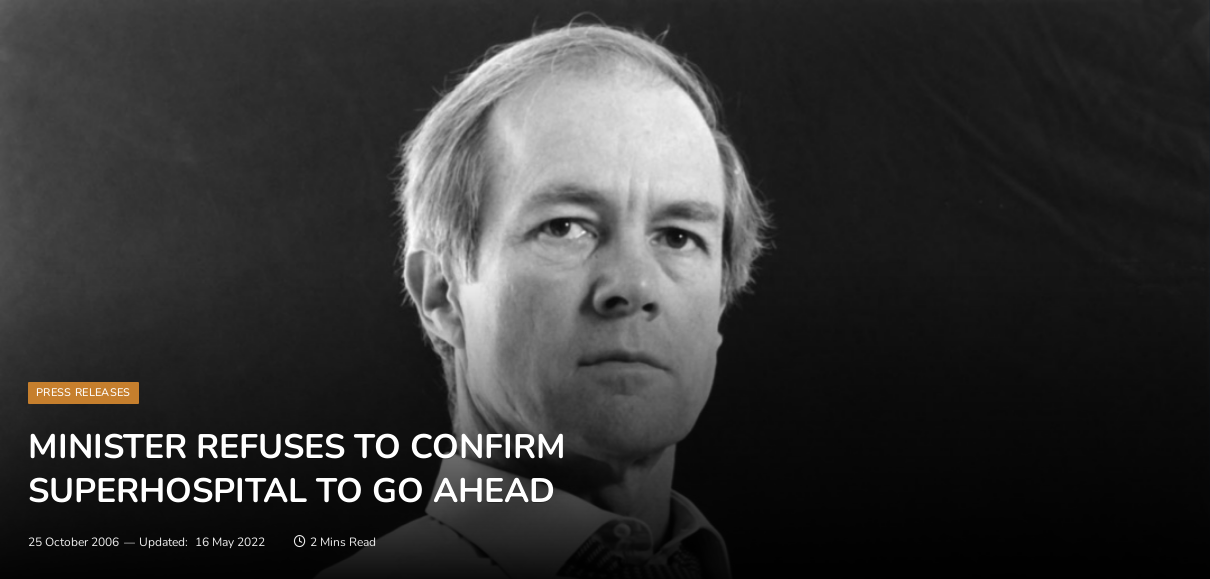Please answer the following question using a single word or phrase: 
How long does it take to read the article?

Two minutes